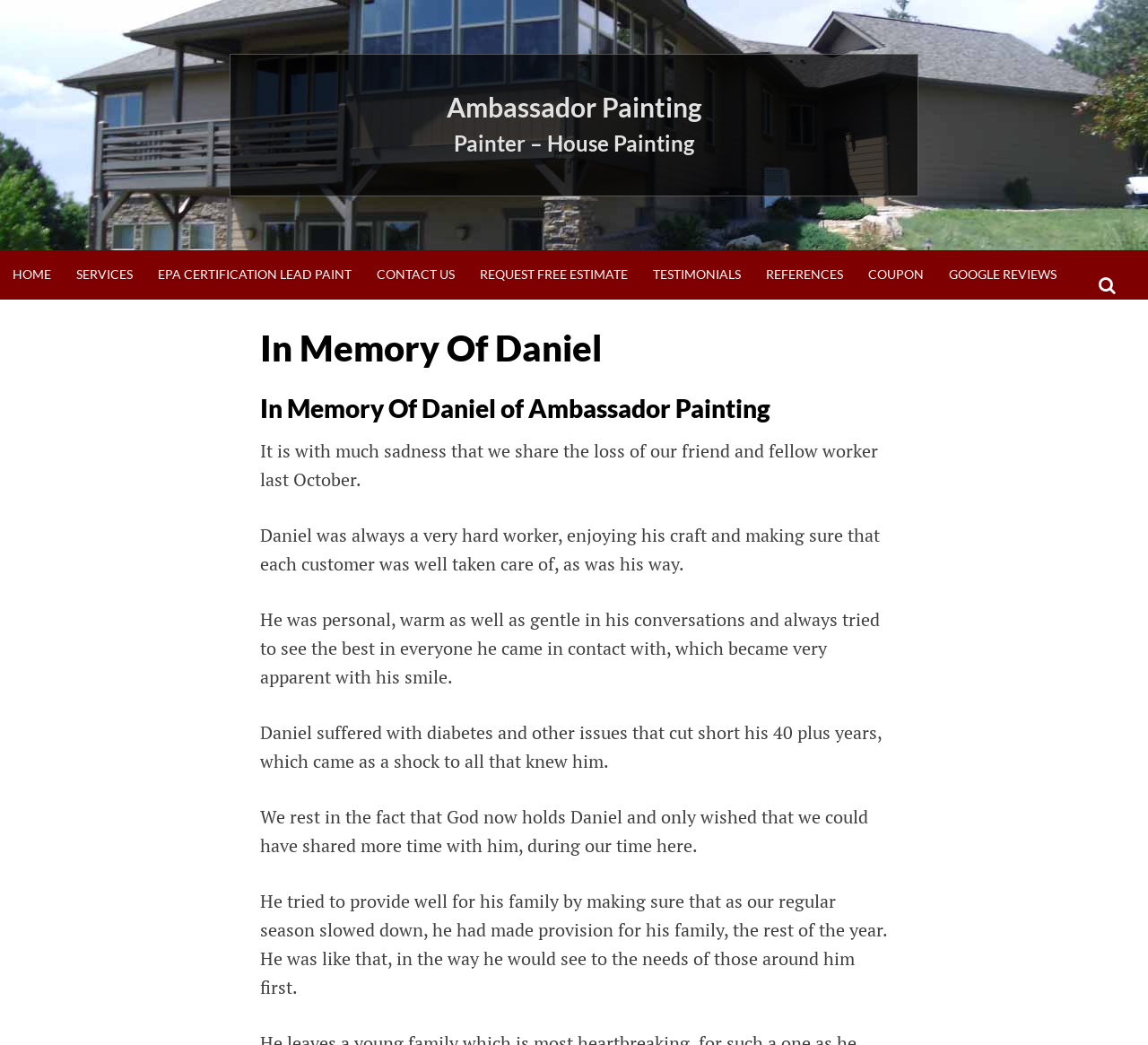Please locate the bounding box coordinates of the region I need to click to follow this instruction: "Click on the 'CONTACT US' link".

[0.317, 0.239, 0.407, 0.286]